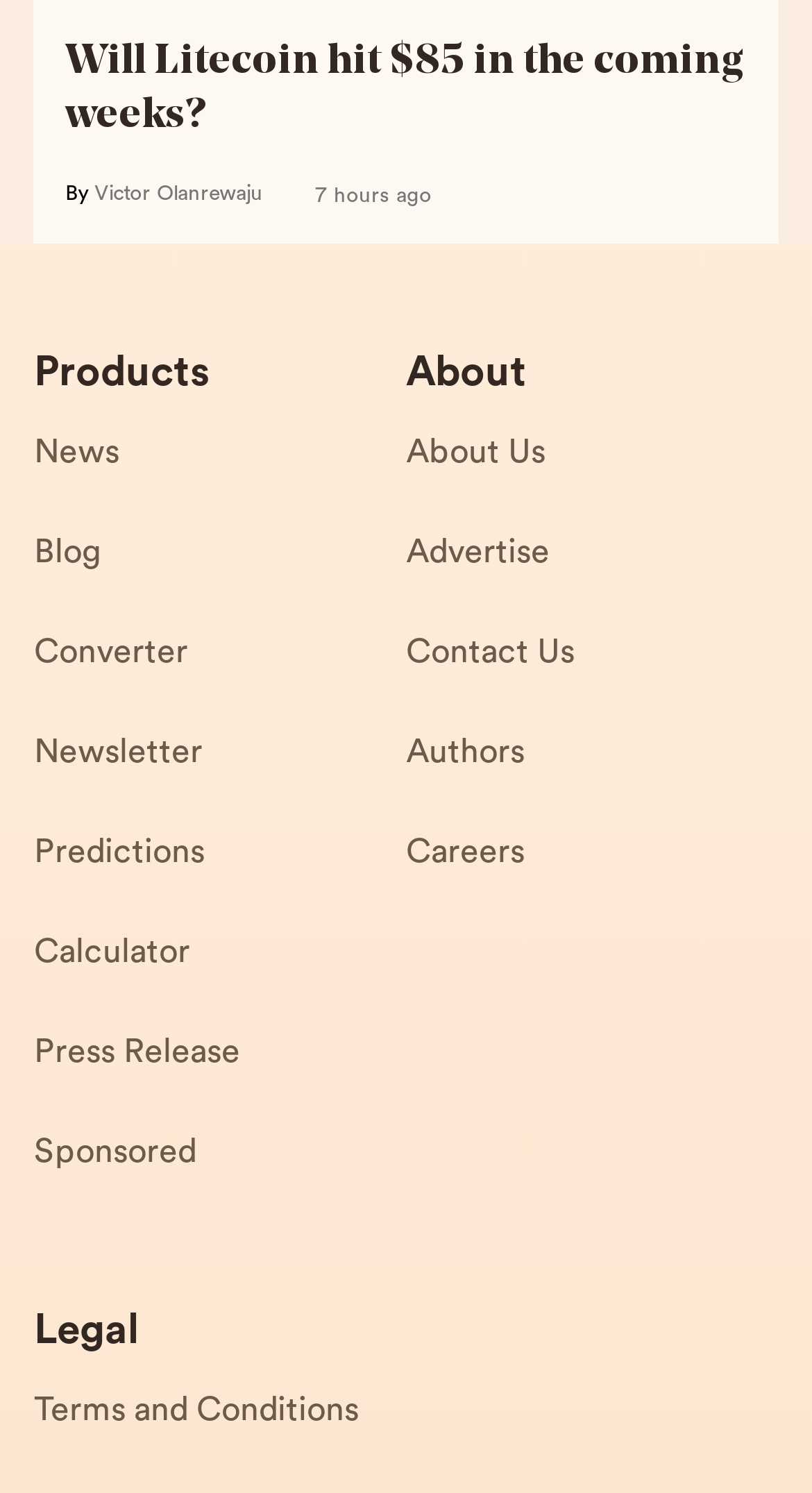What is the time frame of the latest article?
Please respond to the question with a detailed and informative answer.

The latest article was published 7 hours ago, as indicated by the StaticText element '7 hours ago'.